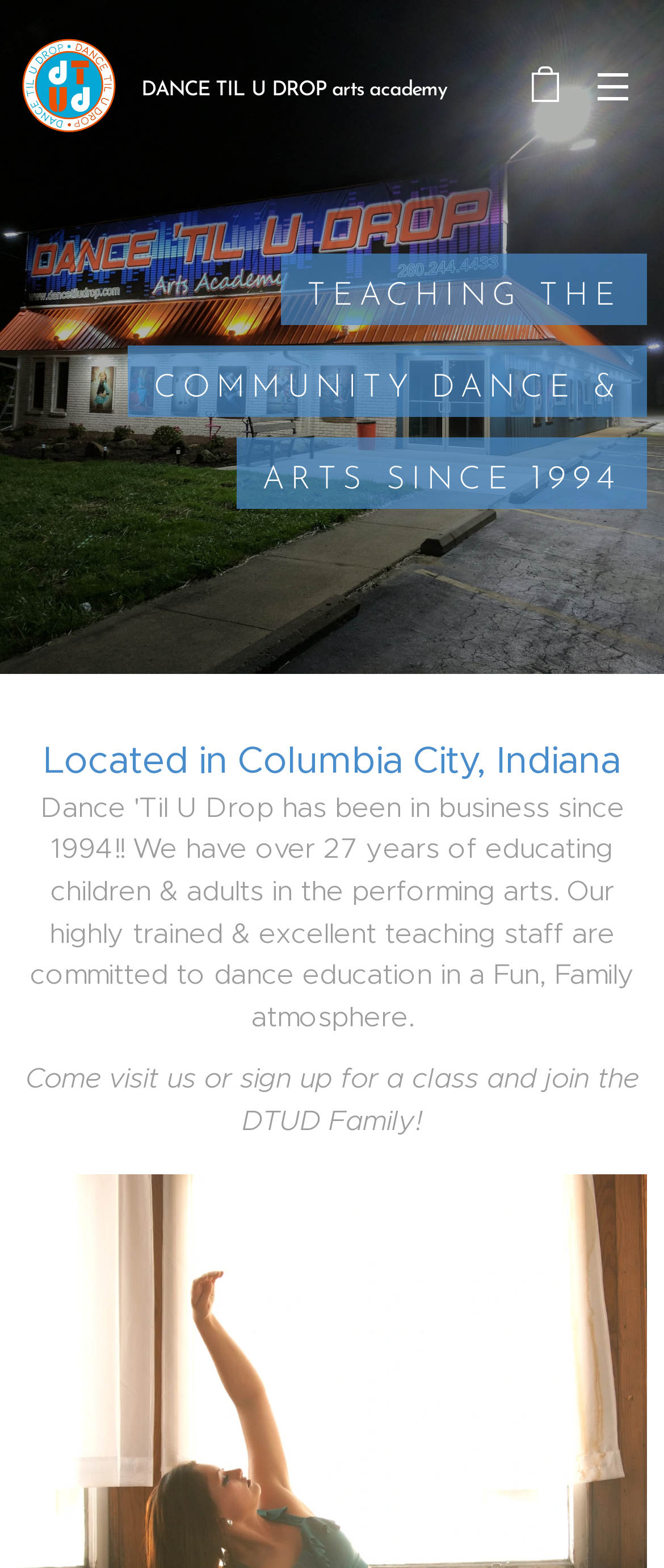Explain the webpage in detail.

The webpage is about the DTUD Home Page, specifically the Dance 'Til U Drop arts academy located in Columbia City, Indiana. At the top-left of the page, there is a layout table containing the academy's name, "DANCE TIL U DROP arts academy", in a prominent font. 

To the right of the academy's name, there are two links: one with an icon and the other labeled "Menu". Below these links, there is a heading that spans the entire width of the page, stating the academy's mission: "TEACHING THE COMMUNITY DANCE & ARTS SINCE 1994". 

Underneath this heading, there is another heading with no text, followed by a heading that repeats the location of the academy: "Located in Columbia City, Indiana". 

The main content of the page is a lengthy heading that describes the academy's history, mission, and values. It mentions that the academy has been in business since 1994, has a highly trained teaching staff, and provides a fun and family-oriented atmosphere for dance education. 

Finally, there is a call-to-action heading at the bottom, encouraging visitors to come and sign up for a class to join the DTUD Family.